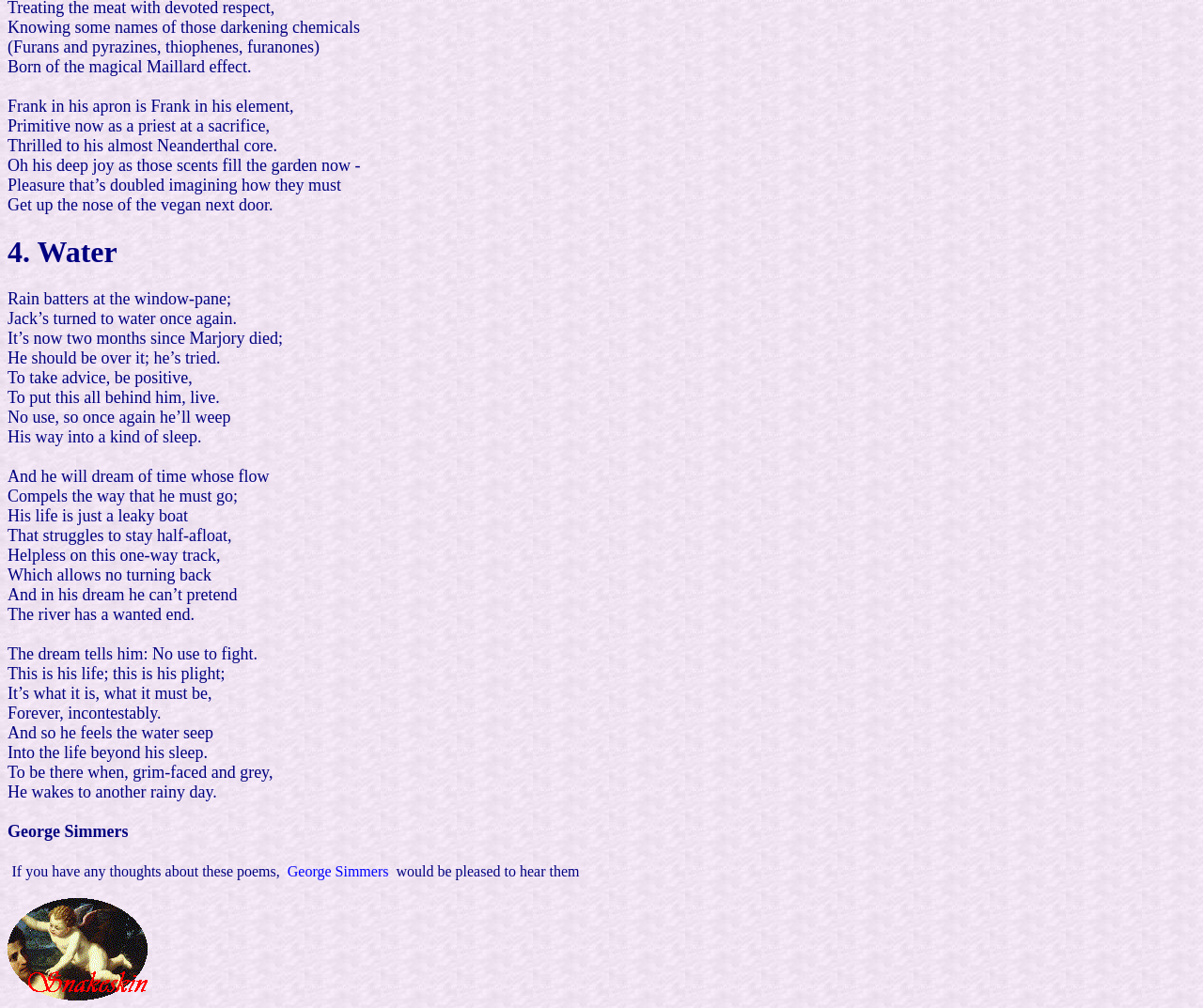What is the tone of the poem?
Respond to the question with a single word or phrase according to the image.

Melancholic